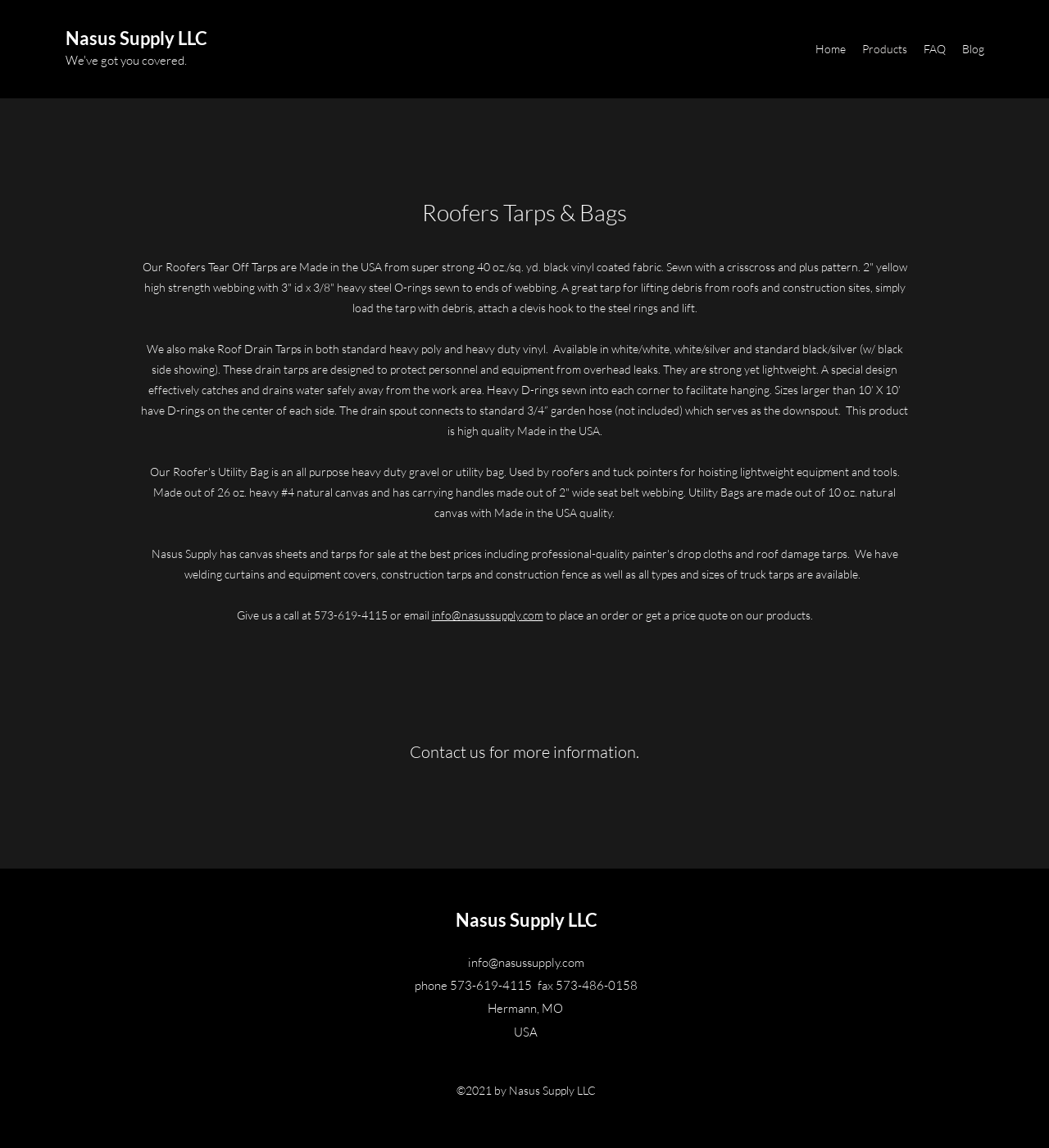What material are the Roofers Tear Off Tarps made of?
Please give a well-detailed answer to the question.

I found this information in the paragraph describing the Roofers Tear Off Tarps, which states that they are 'Made in the USA from super strong 40 oz./sq. yd. black vinyl coated fabric.'